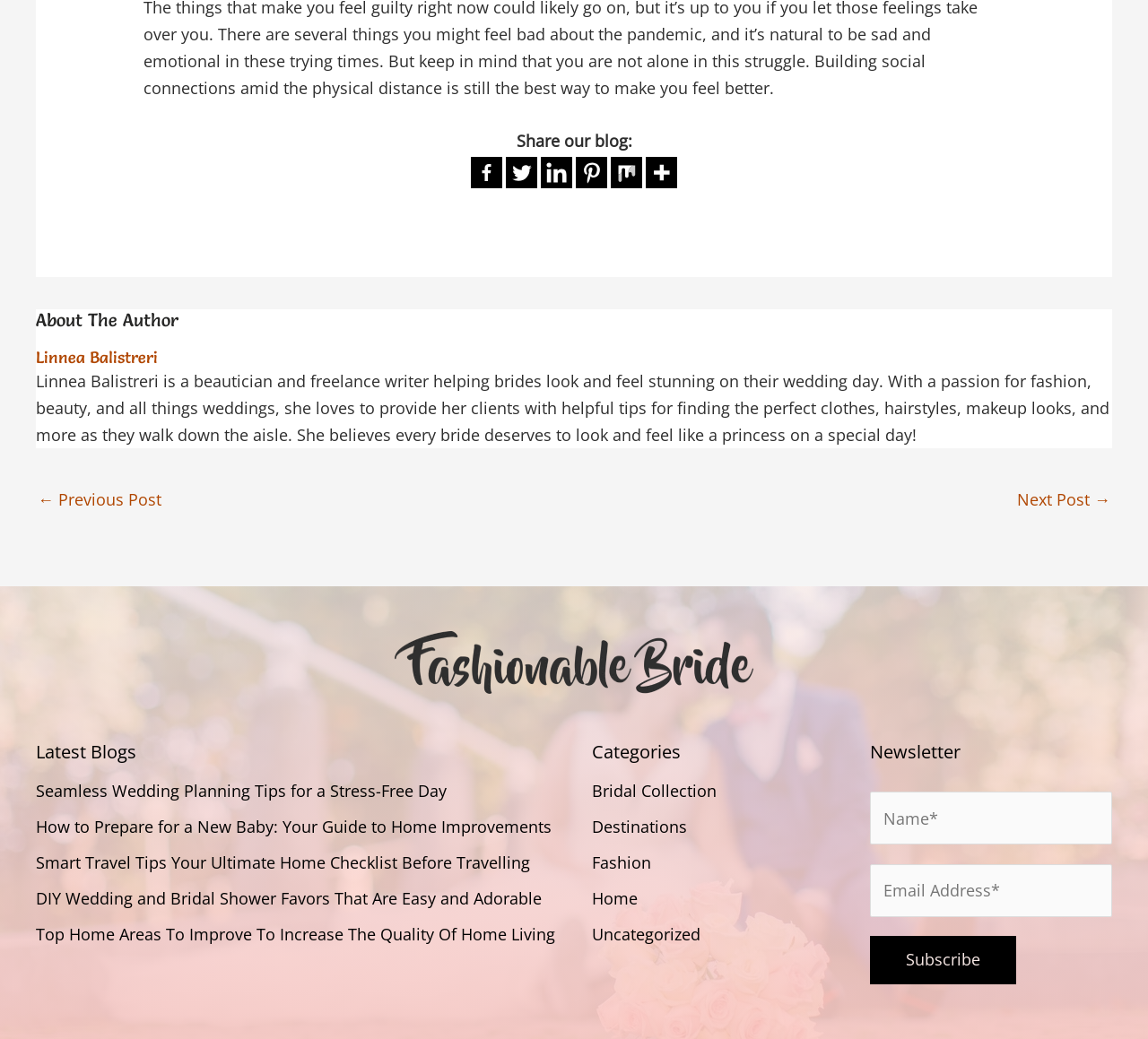How many categories are available?
Please provide a detailed and thorough answer to the question.

The answer can be found in the 'Categories' section where there are links to 'Bridal Collection', 'Destinations', 'Fashion', 'Home', and 'Uncategorized'.